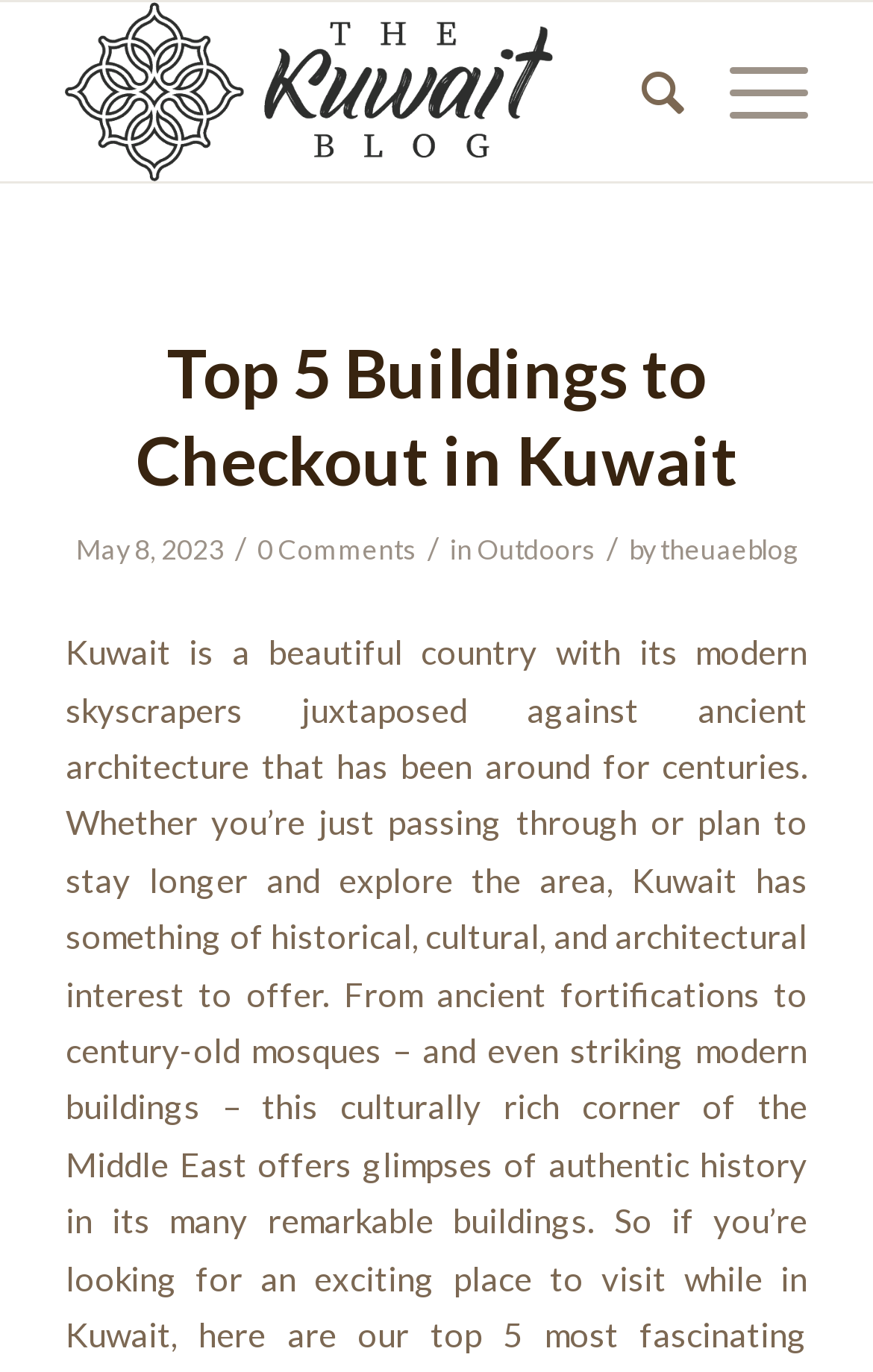What is the main heading of this webpage? Please extract and provide it.

Outdoor activities in Kuwait